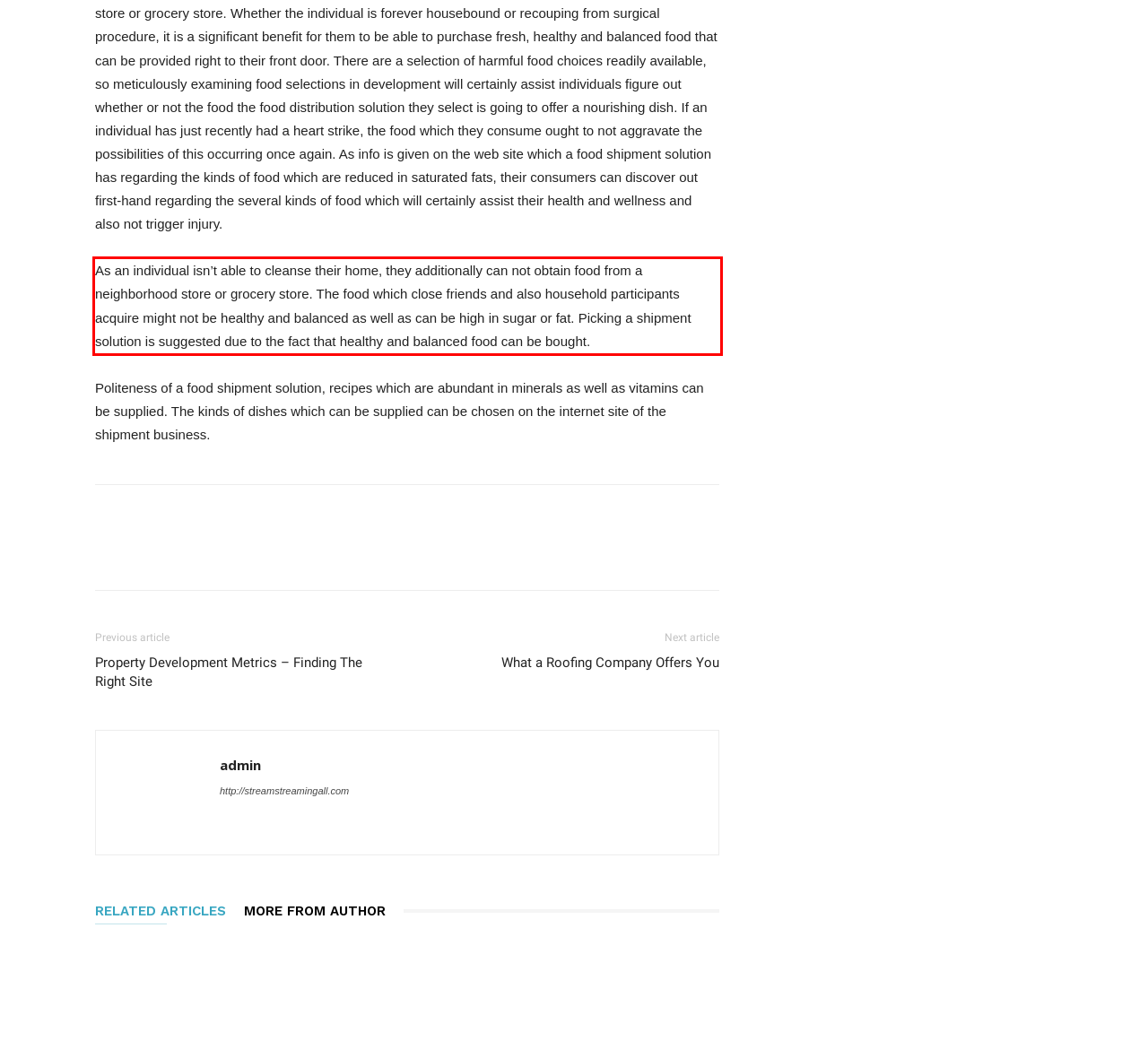Given a webpage screenshot, locate the red bounding box and extract the text content found inside it.

As an individual isn’t able to cleanse their home, they additionally can not obtain food from a neighborhood store or grocery store. The food which close friends and also household participants acquire might not be healthy and balanced as well as can be high in sugar or fat. Picking a shipment solution is suggested due to the fact that healthy and balanced food can be bought.